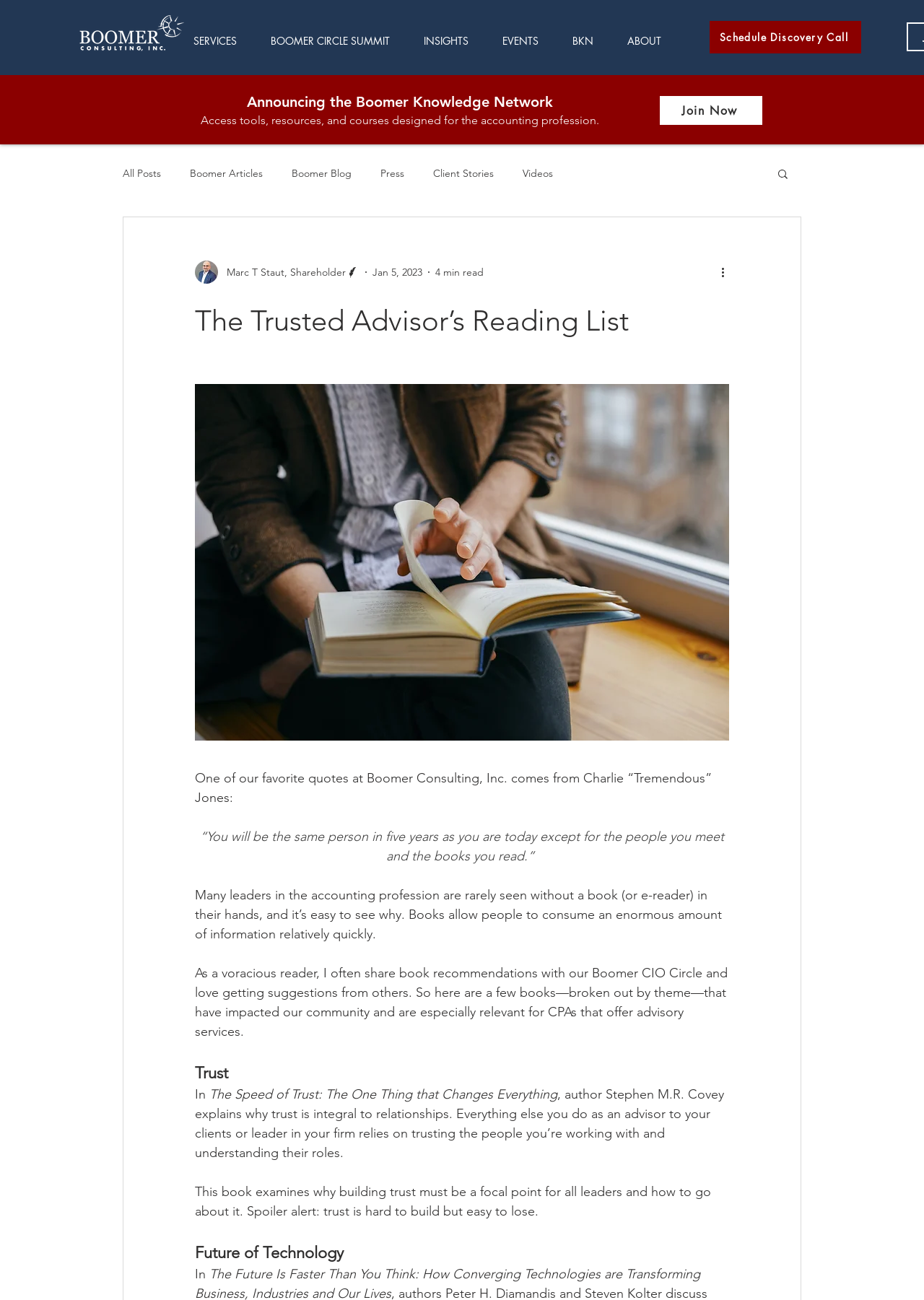Find the coordinates for the bounding box of the element with this description: "Boomer Blog".

[0.316, 0.128, 0.38, 0.138]